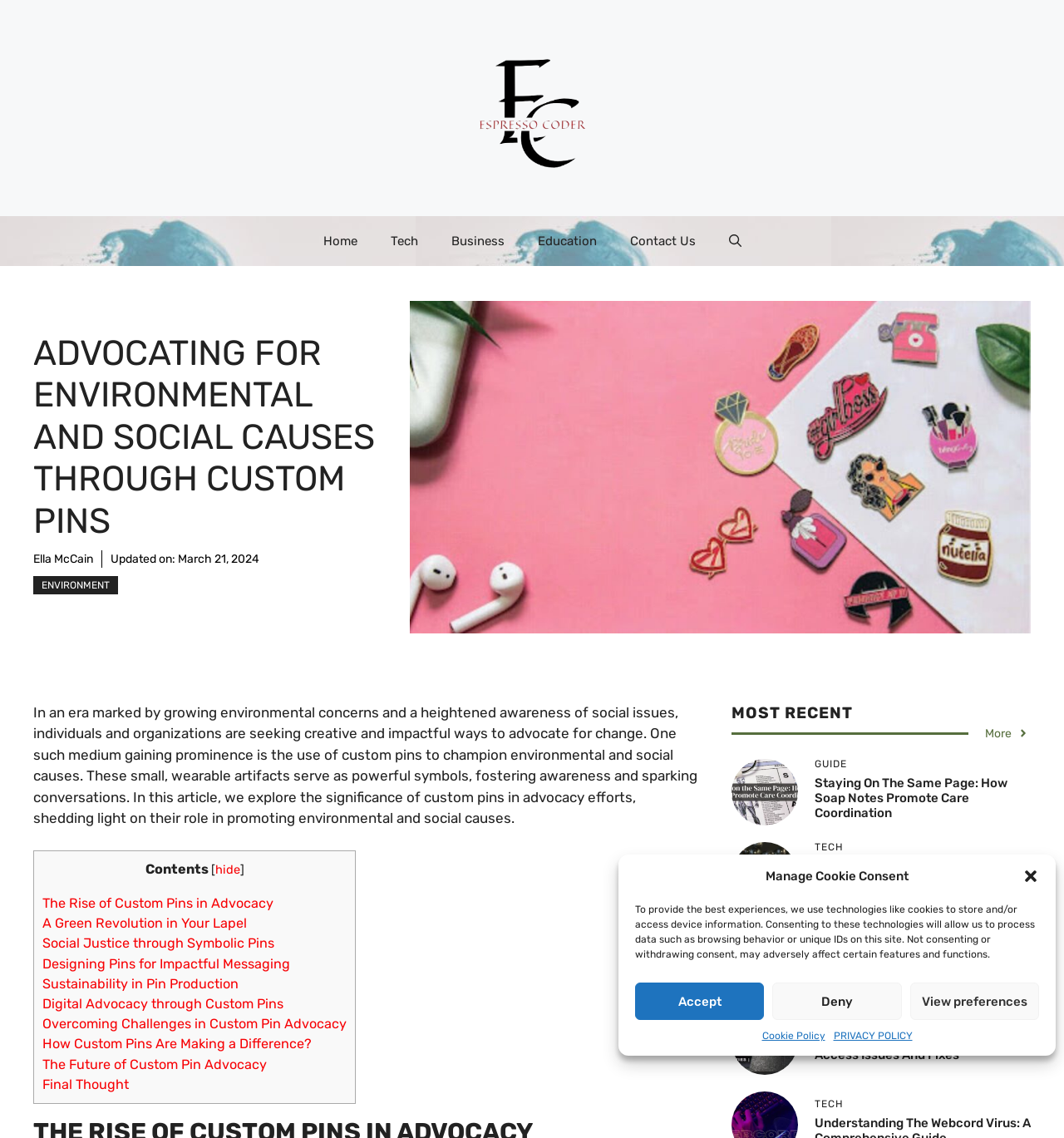How many categories are listed in the primary navigation?
Please provide a detailed and comprehensive answer to the question.

I counted the number of links in the primary navigation section and found that there are 5 categories listed: Home, Tech, Business, Education, and Contact Us.